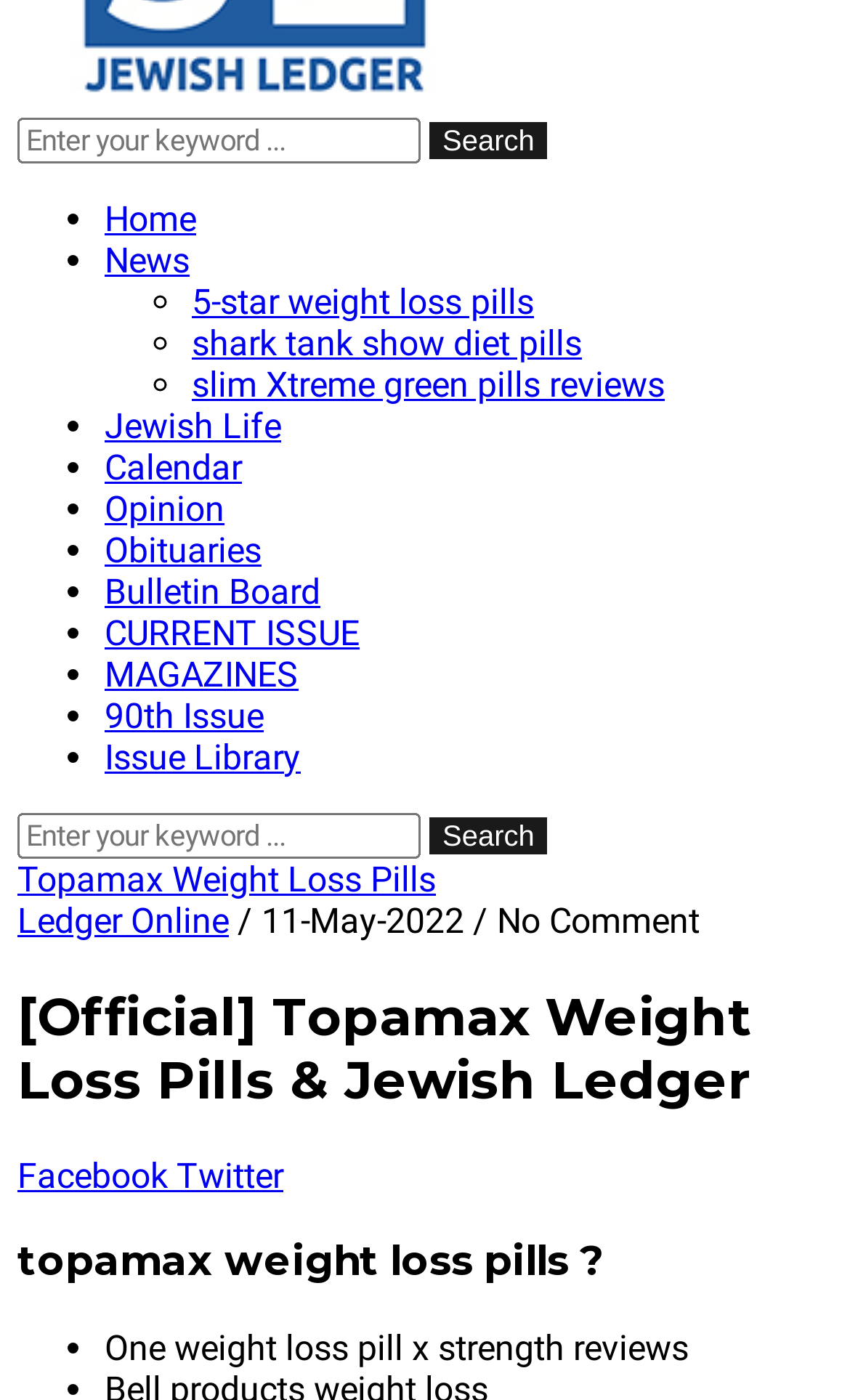How many search boxes are available on the webpage?
Could you give a comprehensive explanation in response to this question?

There are two search boxes on the webpage, one located at the top and another at the bottom, both with the same placeholder text 'Enter your keyword...' and an adjacent search button.